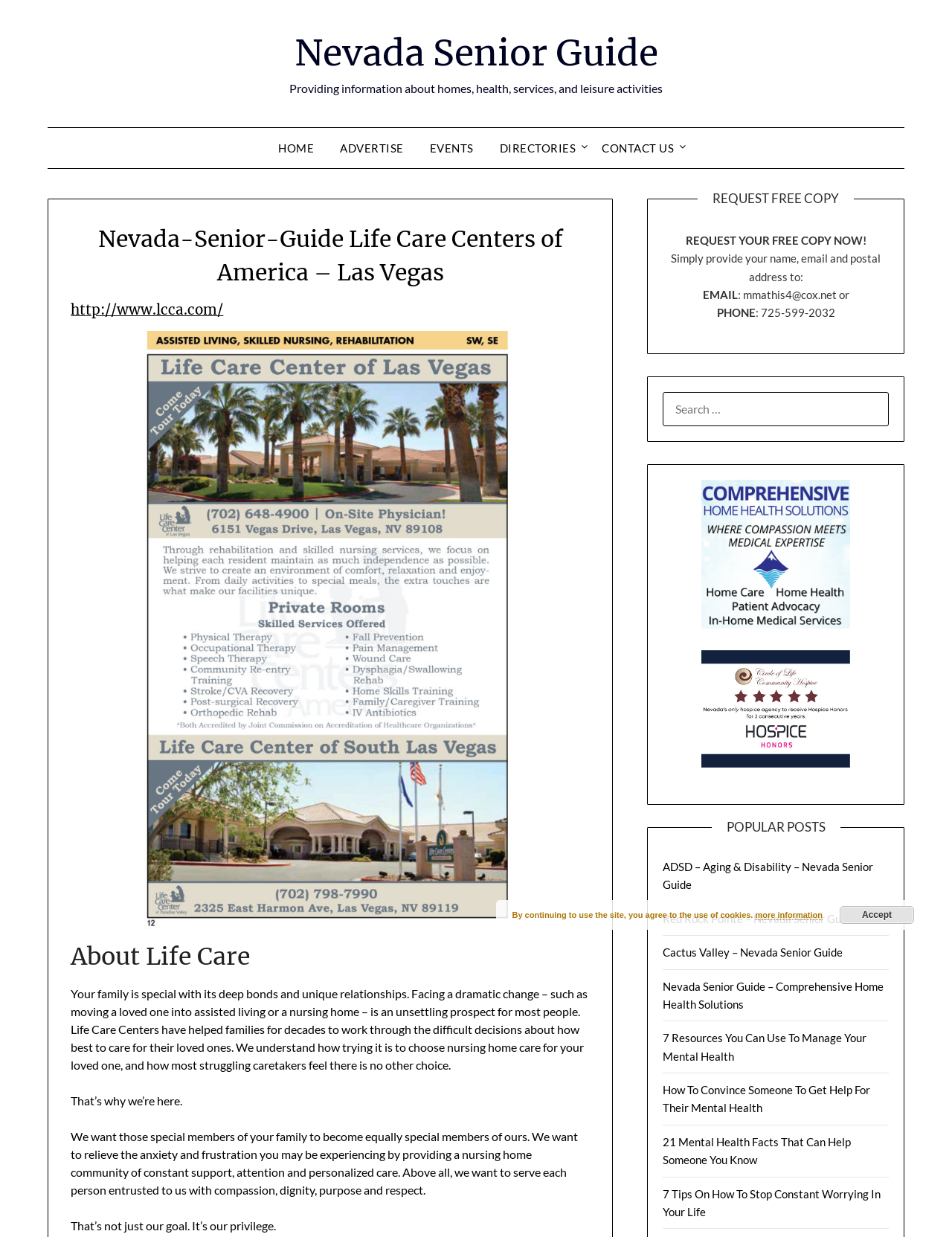Please locate the bounding box coordinates of the element that should be clicked to complete the given instruction: "Search for something".

[0.696, 0.317, 0.934, 0.345]